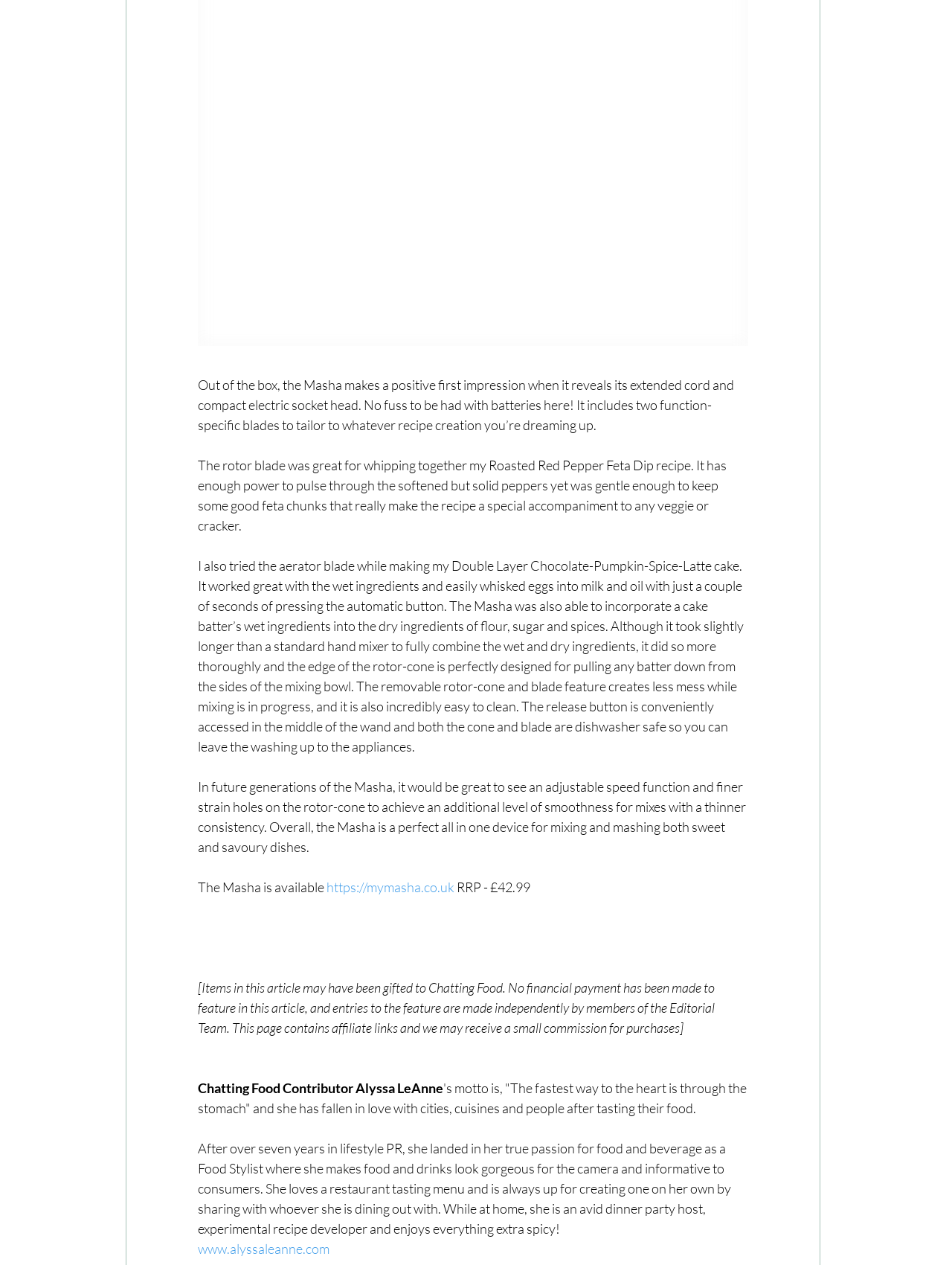What is the name of the recipe mentioned in the article?
Refer to the image and offer an in-depth and detailed answer to the question.

The article mentions a specific recipe, 'Double Layer Chocolate-Pumpkin-Spice-Latte cake', which was made using the Masha and its aerator blade.